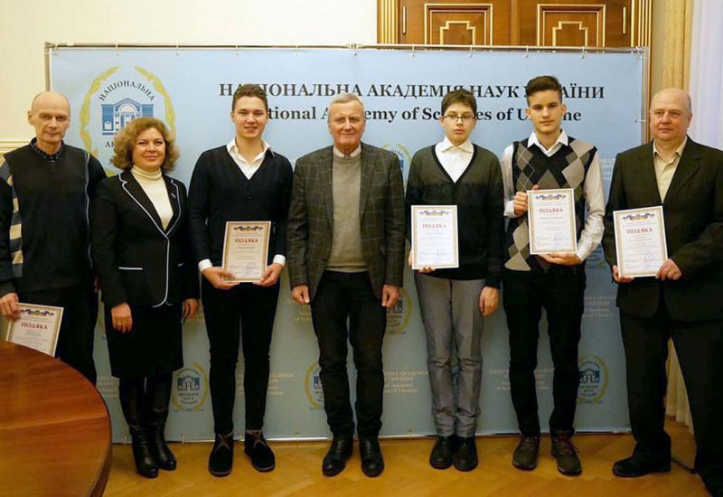Please provide a short answer using a single word or phrase for the question:
How many young men are positioned centrally?

Three